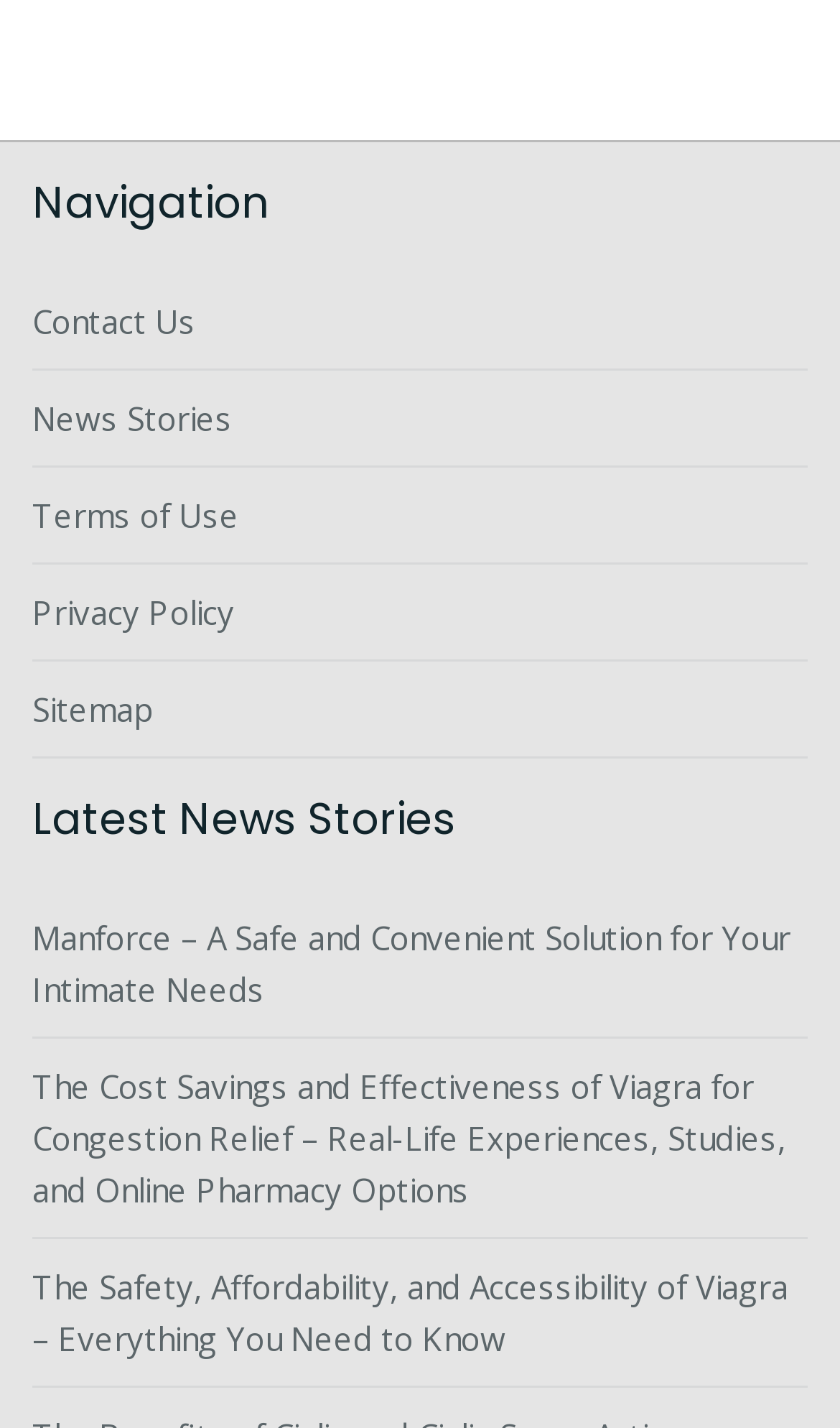Please identify the bounding box coordinates of the area that needs to be clicked to follow this instruction: "go to contact us page".

[0.038, 0.21, 0.233, 0.241]